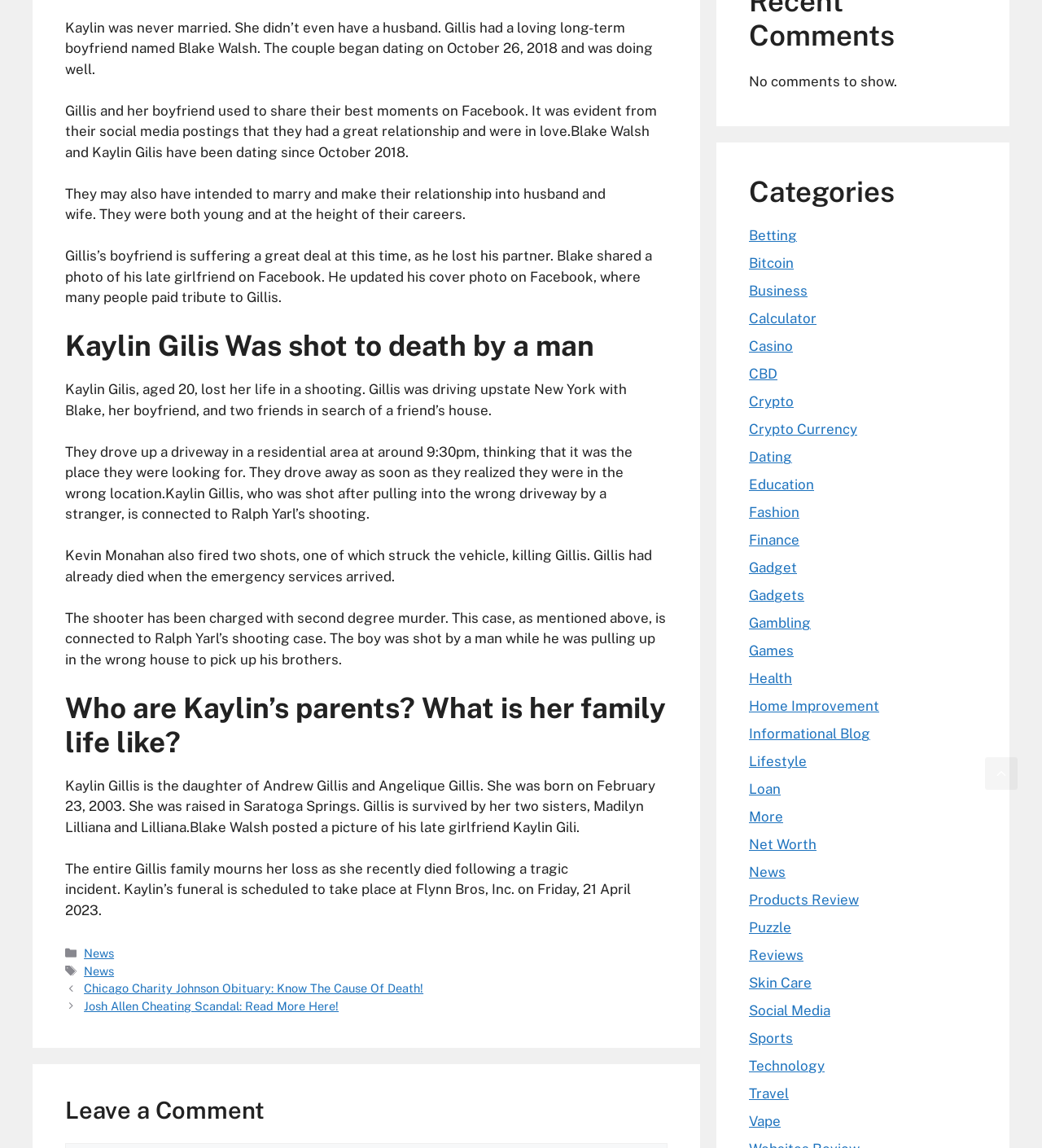Locate the bounding box coordinates of the element that needs to be clicked to carry out the instruction: "Click on the 'Chicago Charity Johnson Obituary: Know The Cause Of Death!' link". The coordinates should be given as four float numbers ranging from 0 to 1, i.e., [left, top, right, bottom].

[0.081, 0.855, 0.406, 0.867]